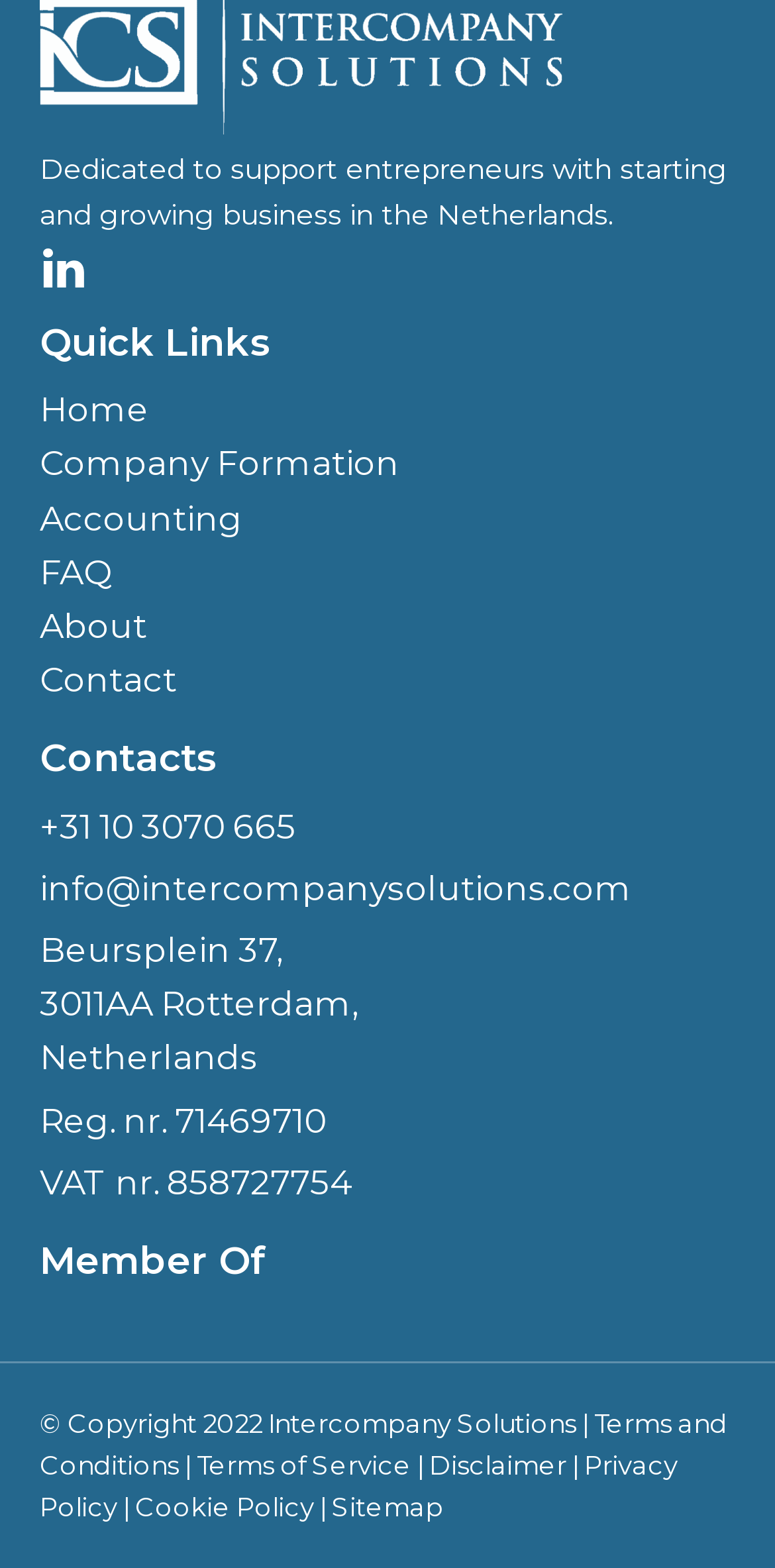Analyze the image and answer the question with as much detail as possible: 
What is the phone number of Intercompany Solutions?

The phone number of Intercompany Solutions can be found under the 'Contacts' heading, where it is listed as '+31 10 3070 665'.